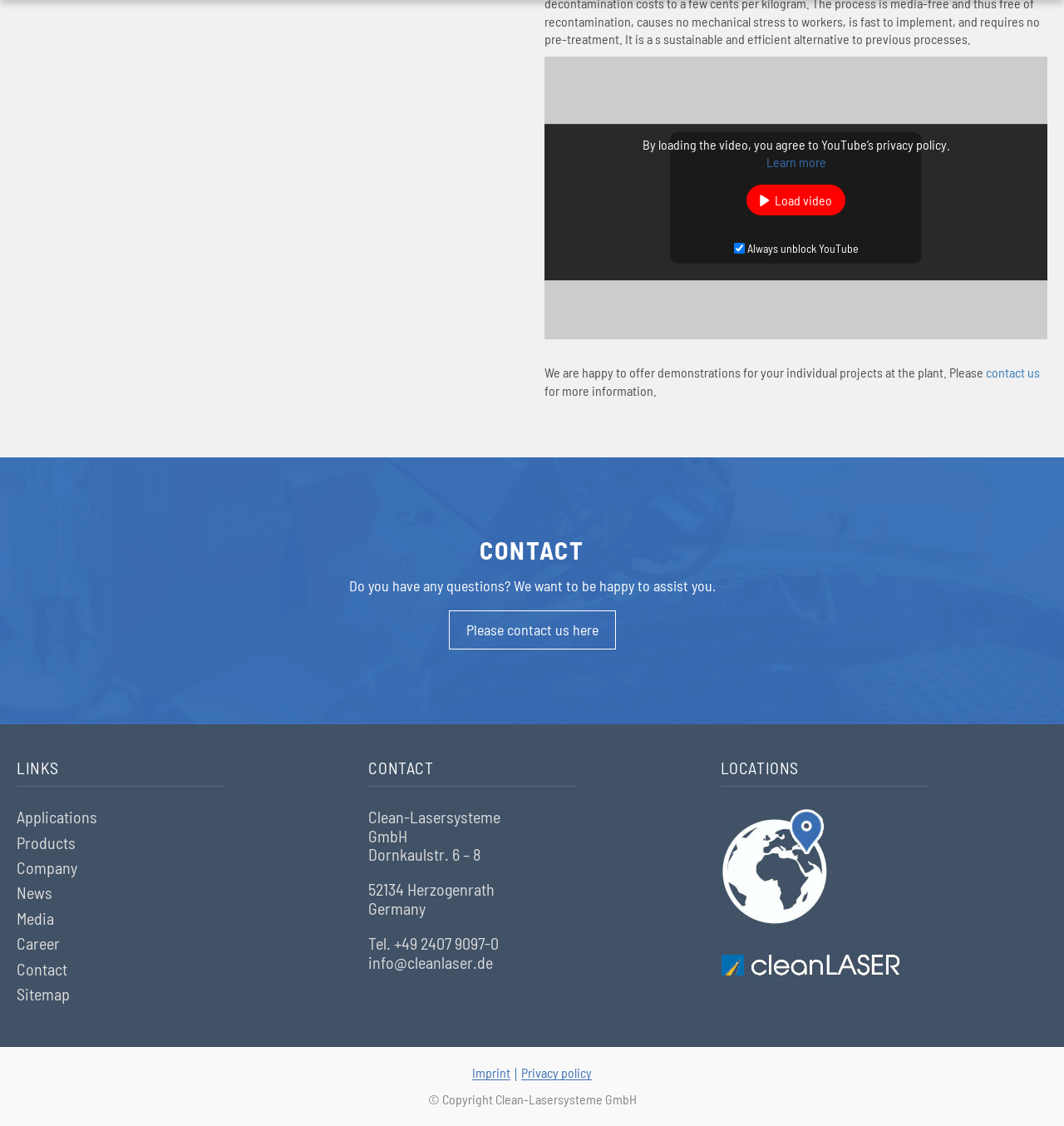Provide the bounding box coordinates of the area you need to click to execute the following instruction: "Learn more about YouTube's privacy policy".

[0.72, 0.137, 0.776, 0.151]